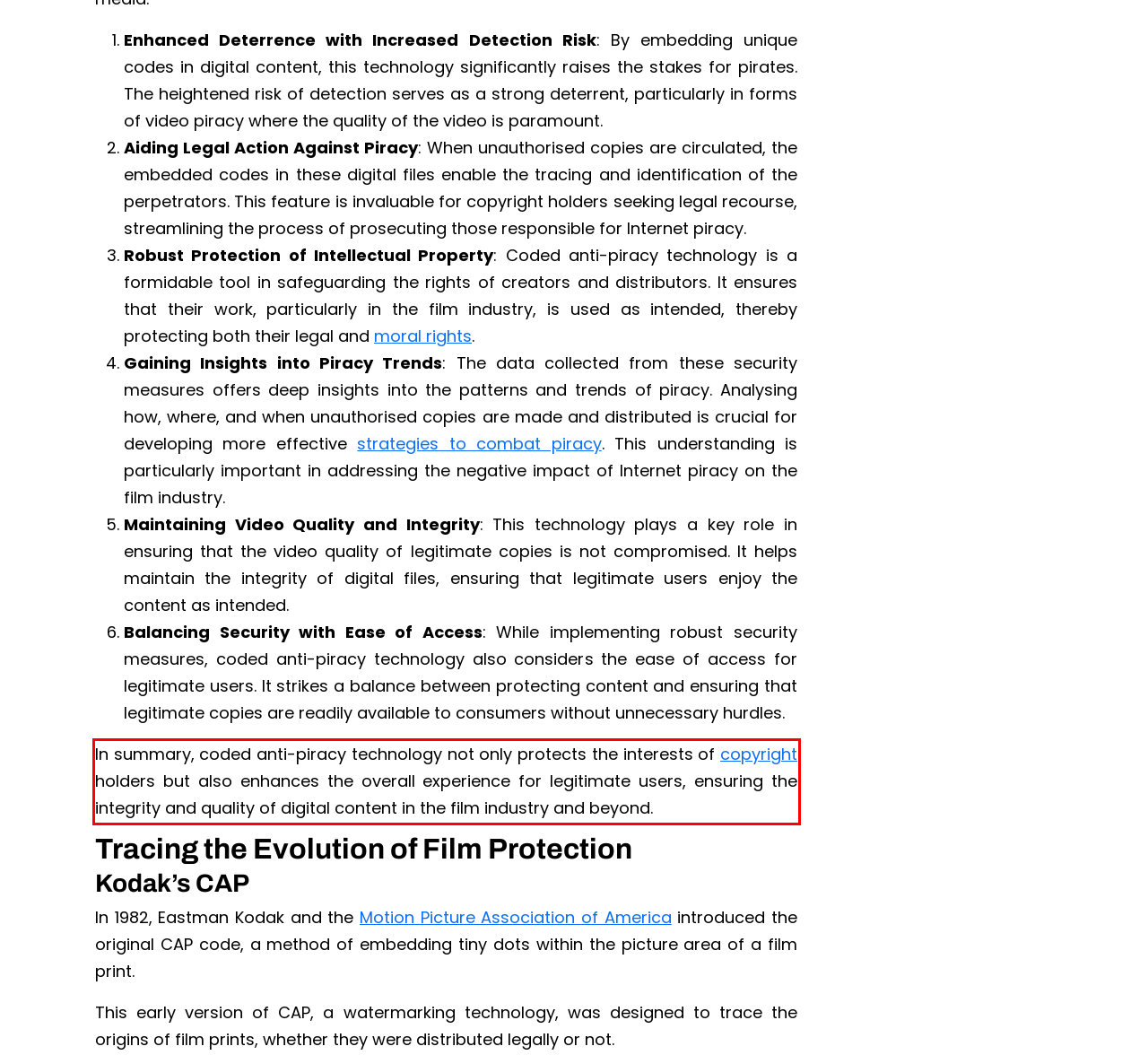Given a screenshot of a webpage containing a red rectangle bounding box, extract and provide the text content found within the red bounding box.

In summary, coded anti-piracy technology not only protects the interests of copyright holders but also enhances the overall experience for legitimate users, ensuring the integrity and quality of digital content in the film industry and beyond.